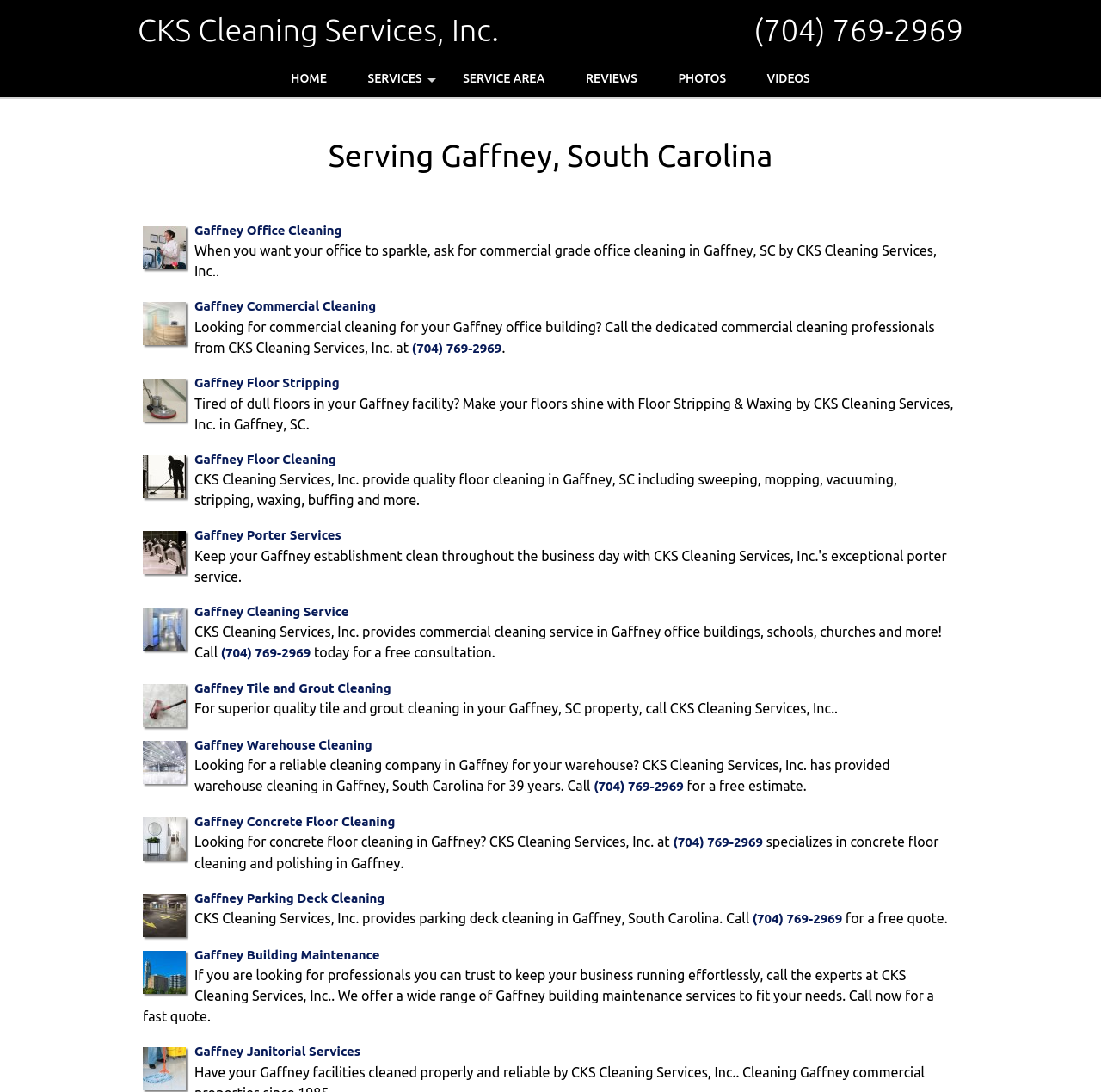Please find the bounding box coordinates in the format (top-left x, top-left y, bottom-right x, bottom-right y) for the given element description. Ensure the coordinates are floating point numbers between 0 and 1. Description: Gaffney Building Maintenance

[0.177, 0.867, 0.345, 0.881]